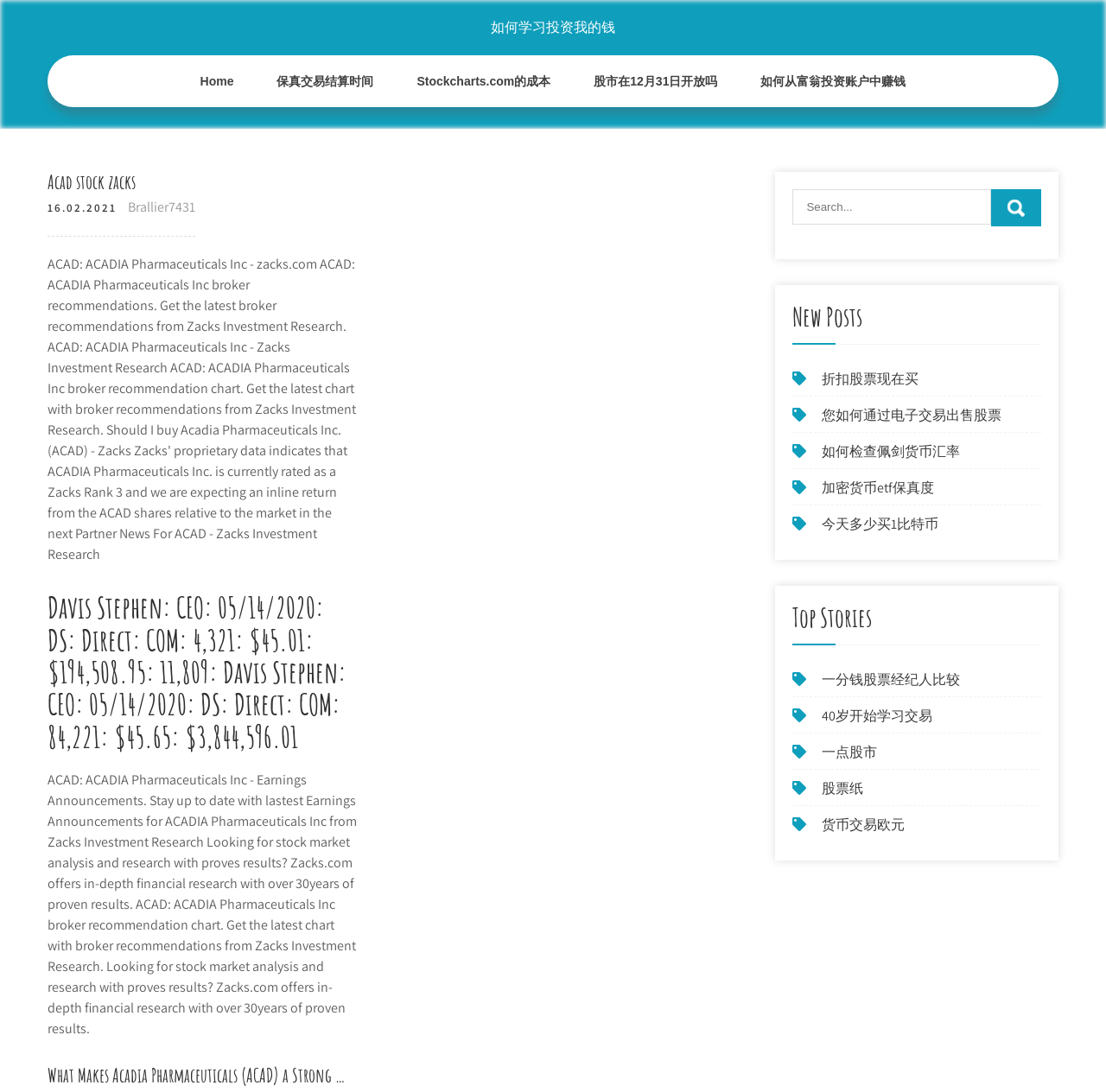Locate the bounding box coordinates of the clickable area needed to fulfill the instruction: "Read the answer to the question about Sean Brady's previous fight withdrawals".

None